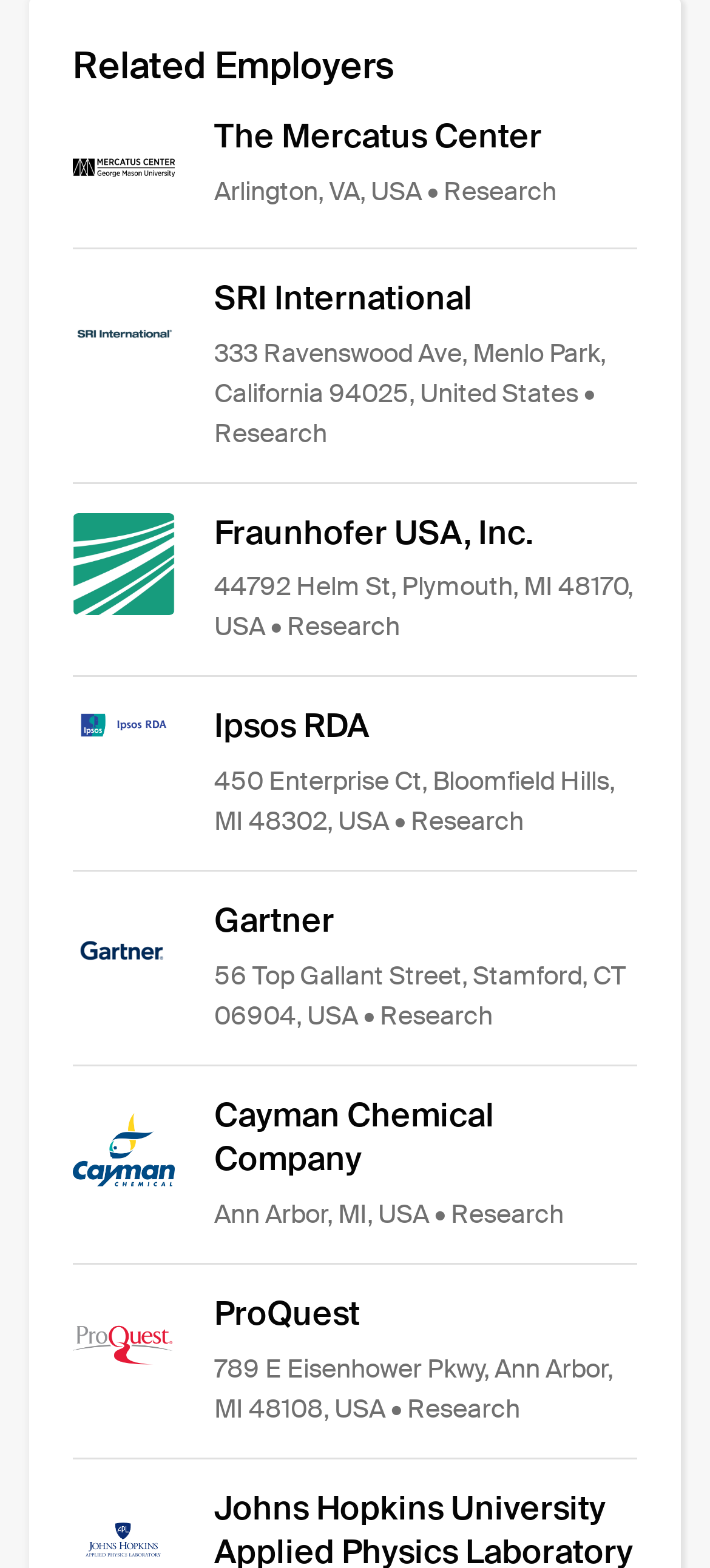What is the location of The Mercatus Center?
Can you provide a detailed and comprehensive answer to the question?

I found the answer by looking at the link 'The Mercatus Center' and its corresponding StaticText 'Arlington, VA, USA' which provides the location information.